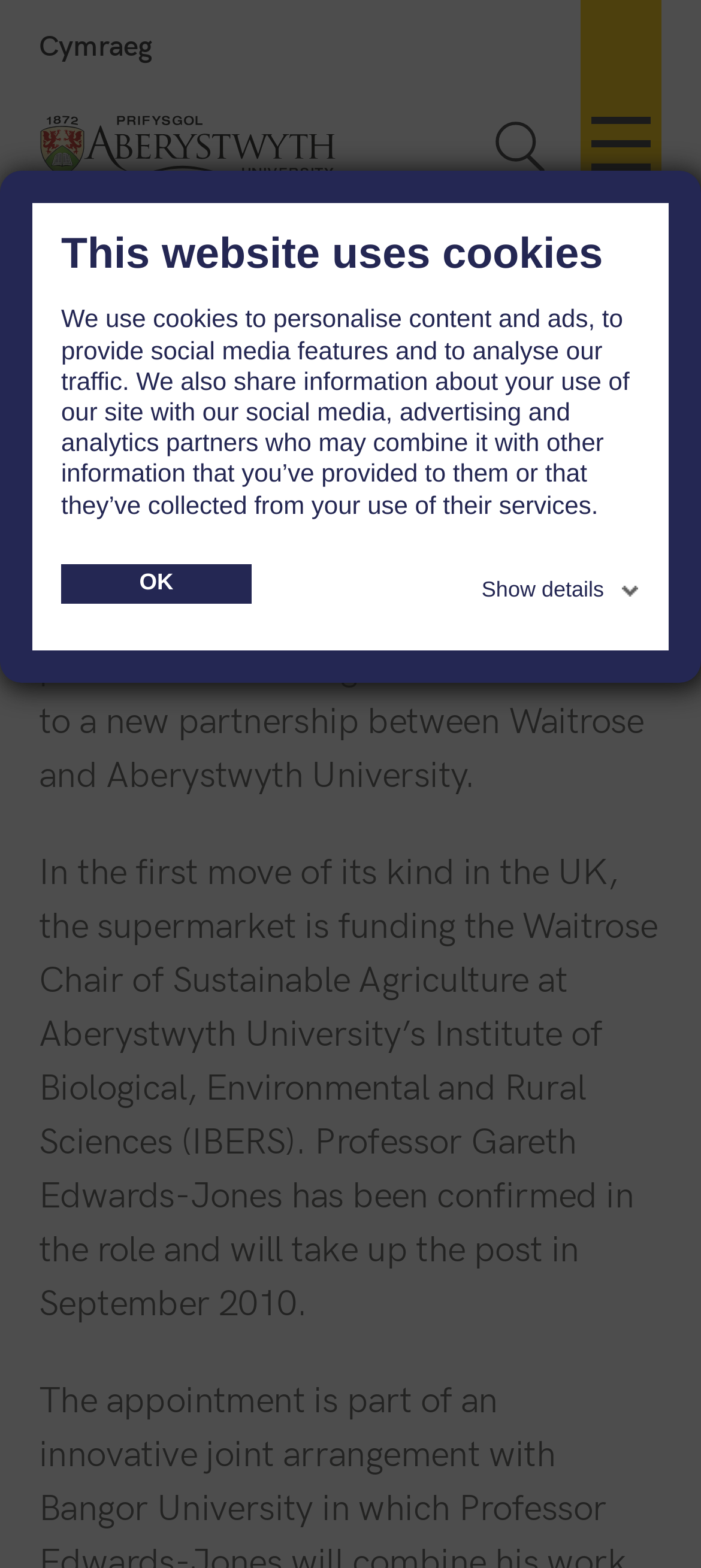Given the description "Show details", determine the bounding box of the corresponding UI element.

[0.687, 0.36, 0.923, 0.385]